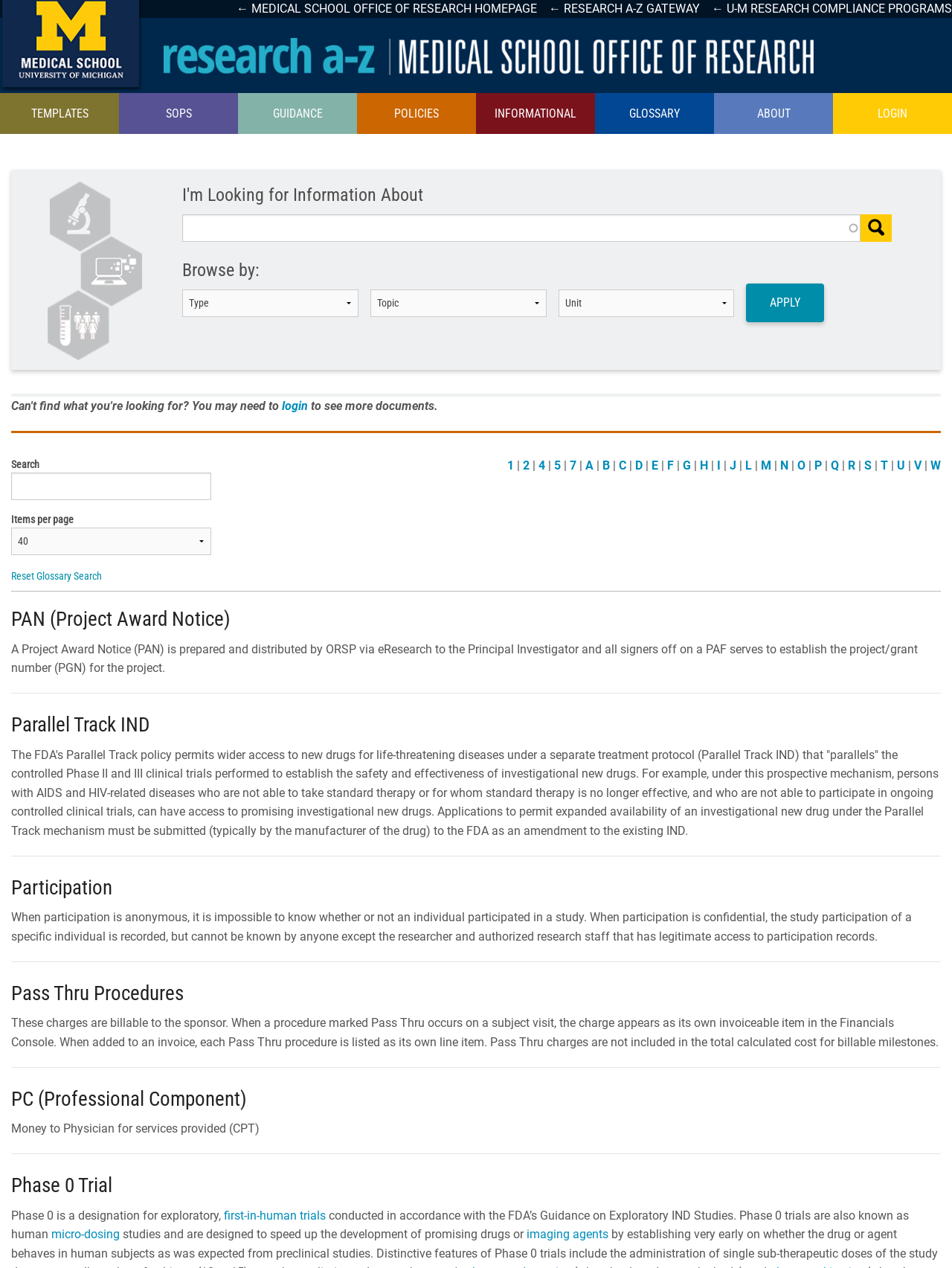Can you show the bounding box coordinates of the region to click on to complete the task described in the instruction: "Search for information"?

[0.191, 0.169, 0.904, 0.19]